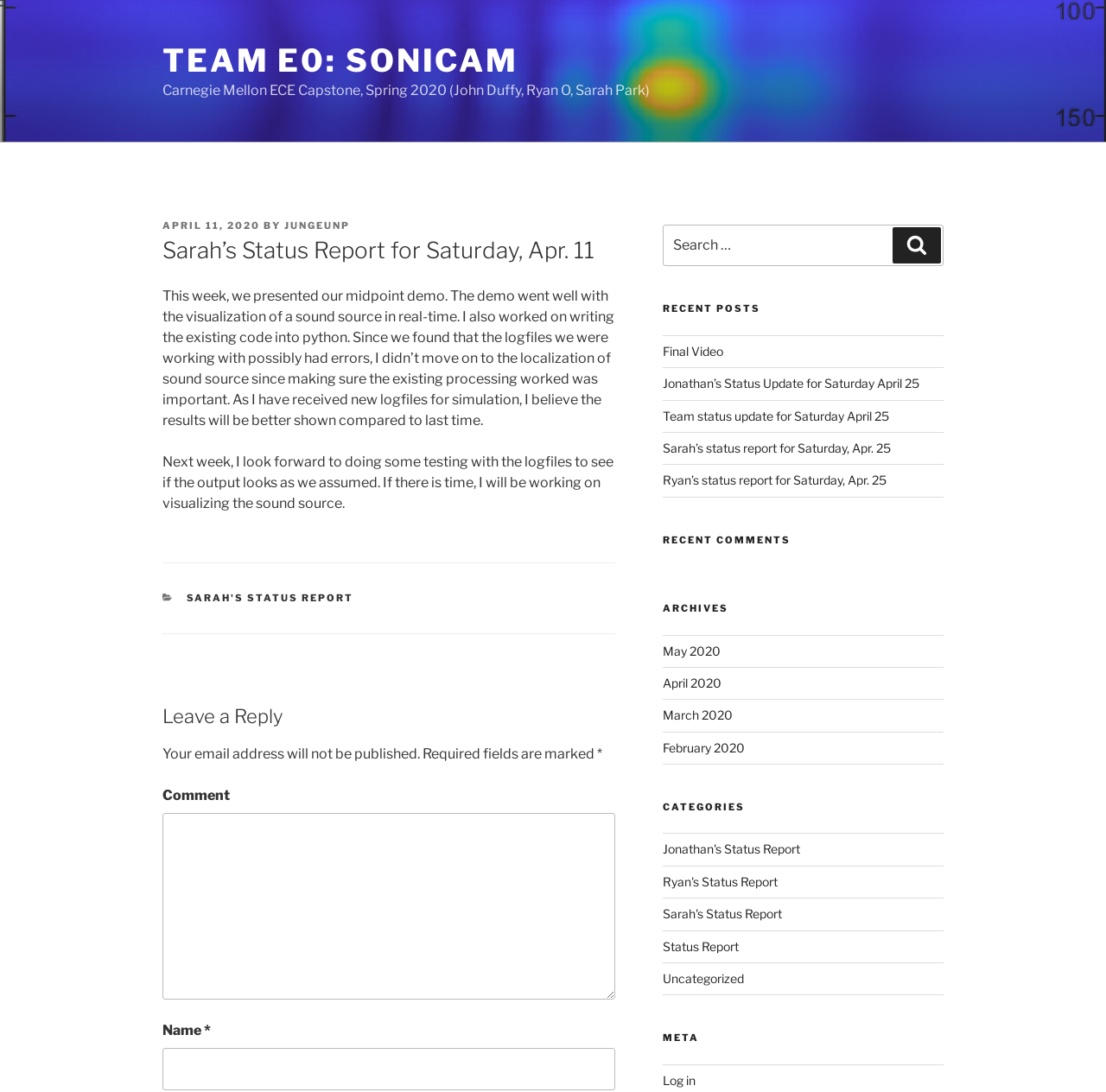How many recent posts are listed?
Look at the image and respond with a one-word or short-phrase answer.

5